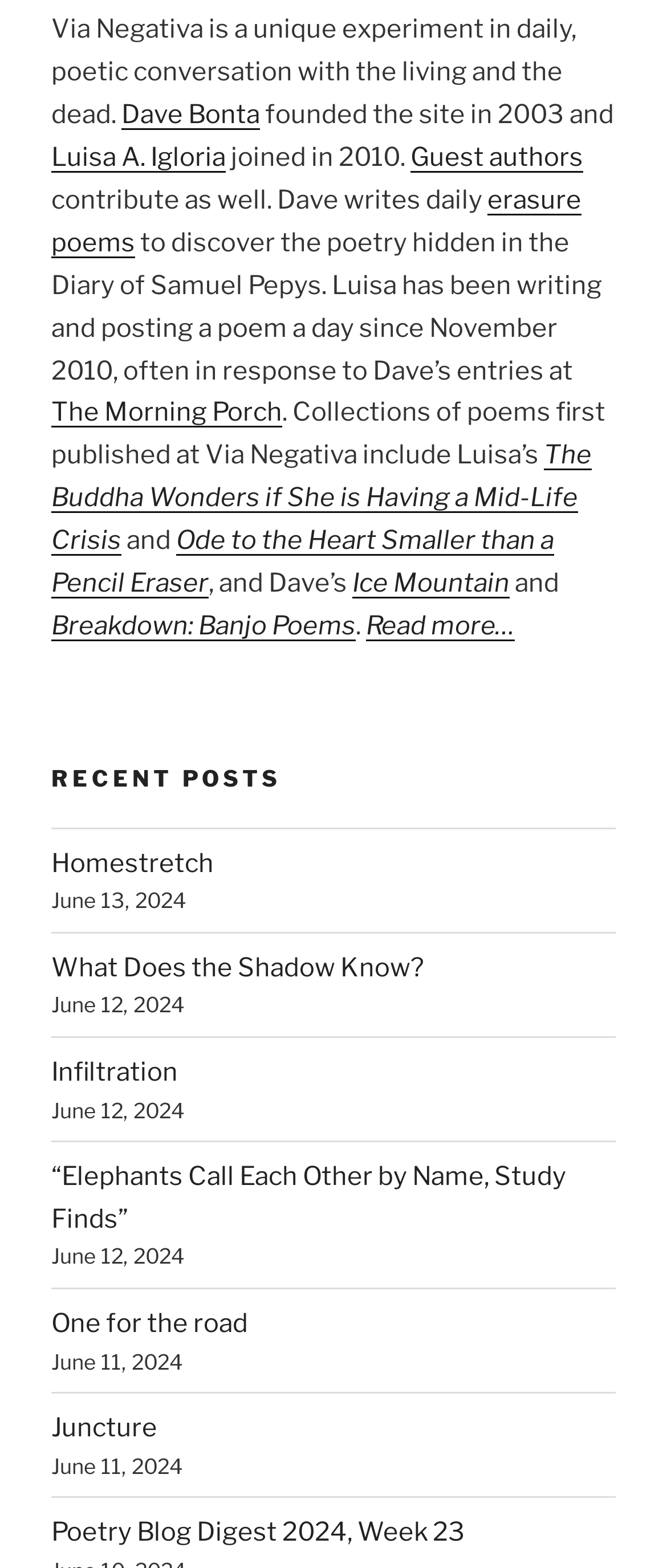How many poems does Luisa post per day?
Provide a concise answer using a single word or phrase based on the image.

one